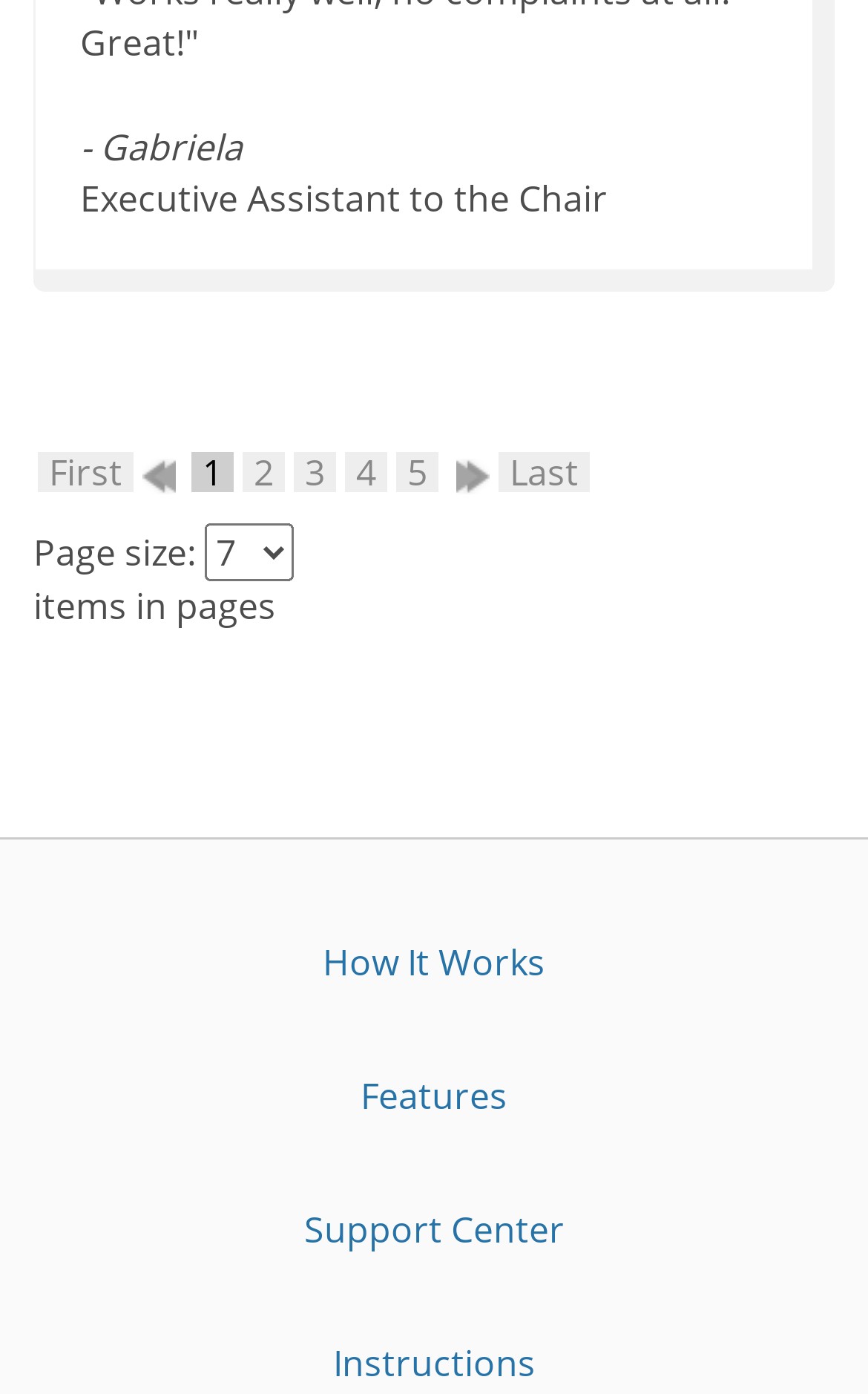What is the last page number?
Examine the image and give a concise answer in one word or a short phrase.

12